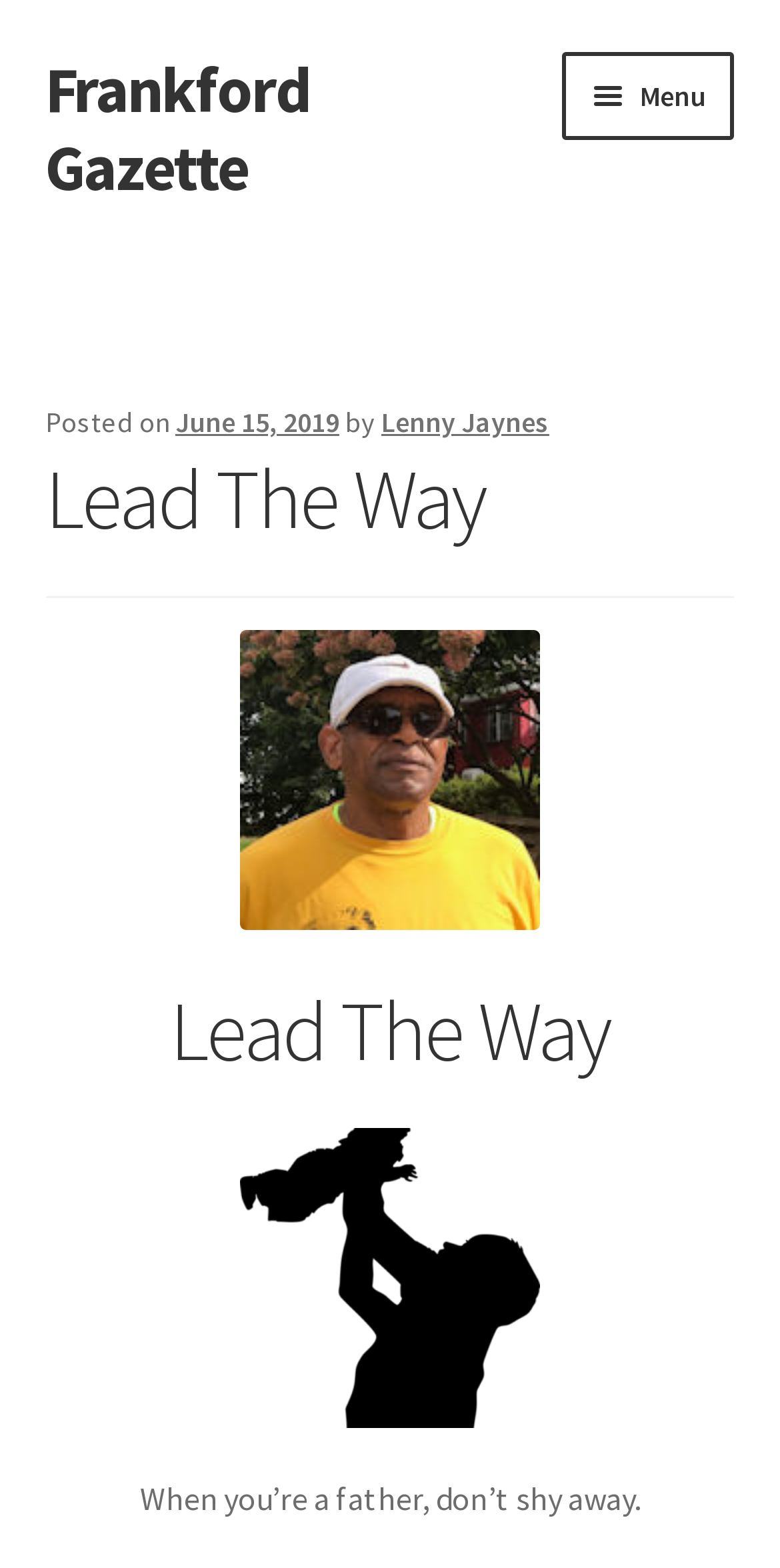Please mark the bounding box coordinates of the area that should be clicked to carry out the instruction: "Read the article 'Lead The Way'".

[0.058, 0.286, 0.942, 0.351]